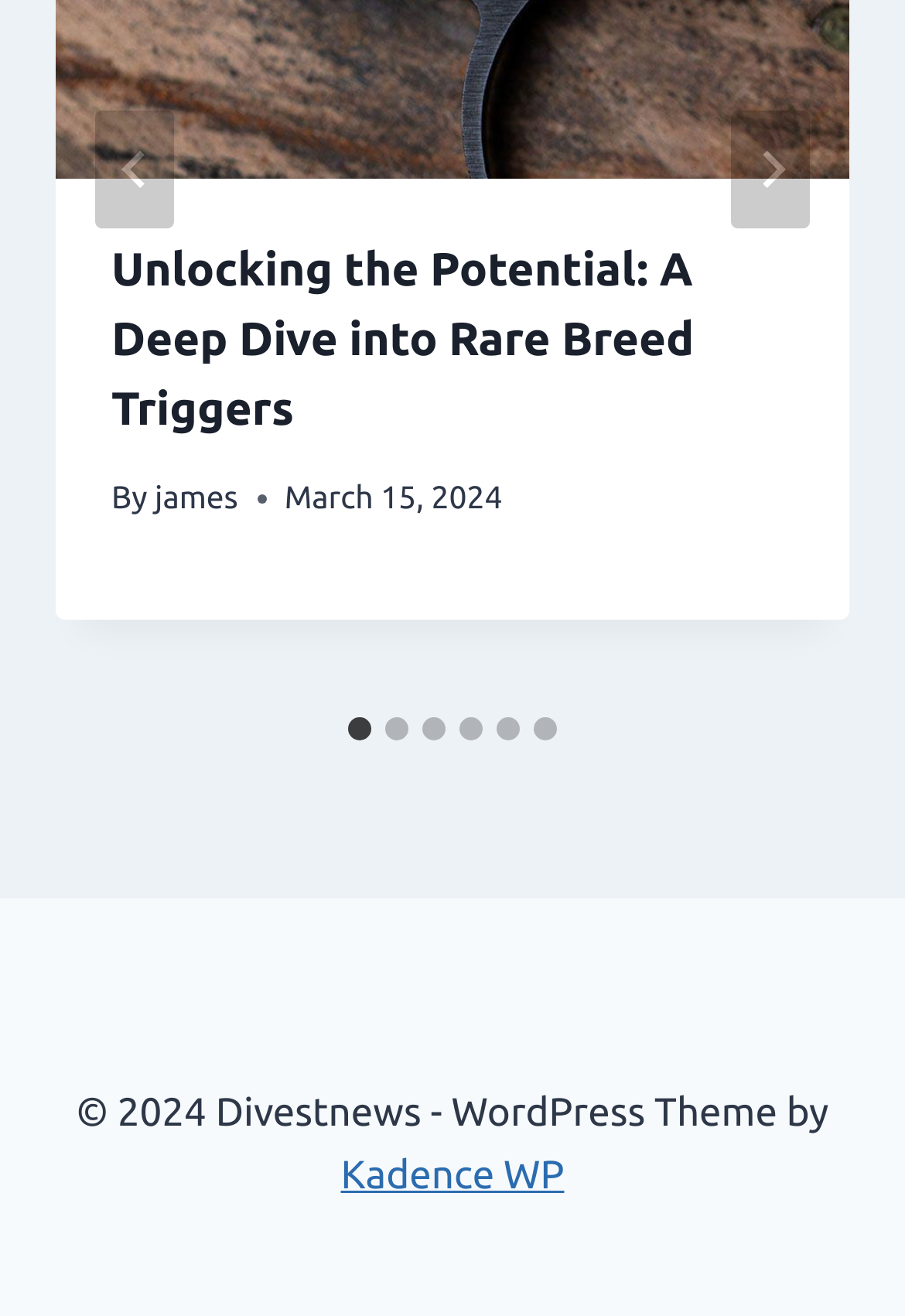Extract the bounding box coordinates of the UI element described: "Kadence WP". Provide the coordinates in the format [left, top, right, bottom] with values ranging from 0 to 1.

[0.377, 0.876, 0.623, 0.91]